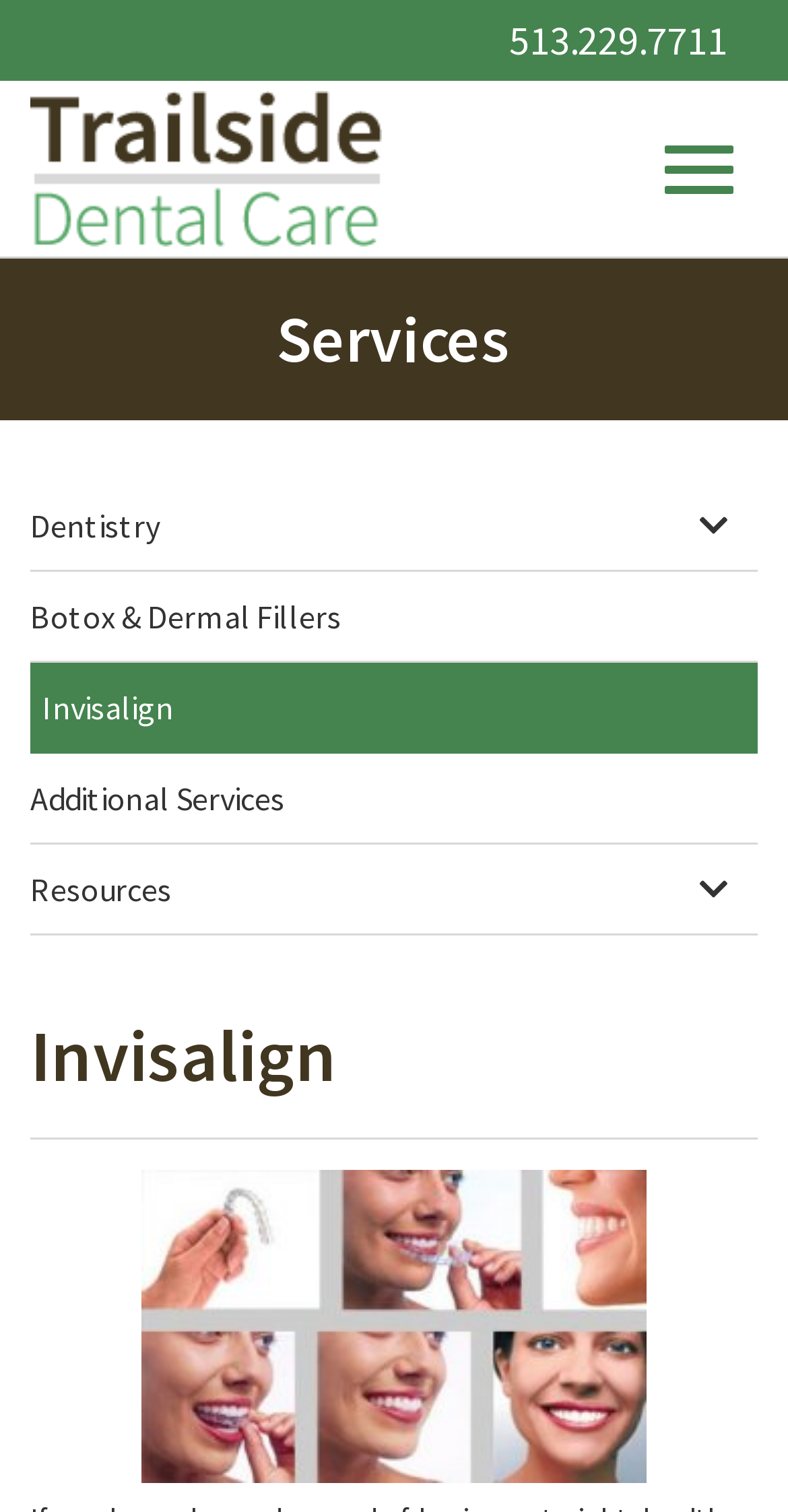What is the purpose of the button with the text 'Toggle navigation'?
Please provide a single word or phrase as your answer based on the image.

To control the navbar